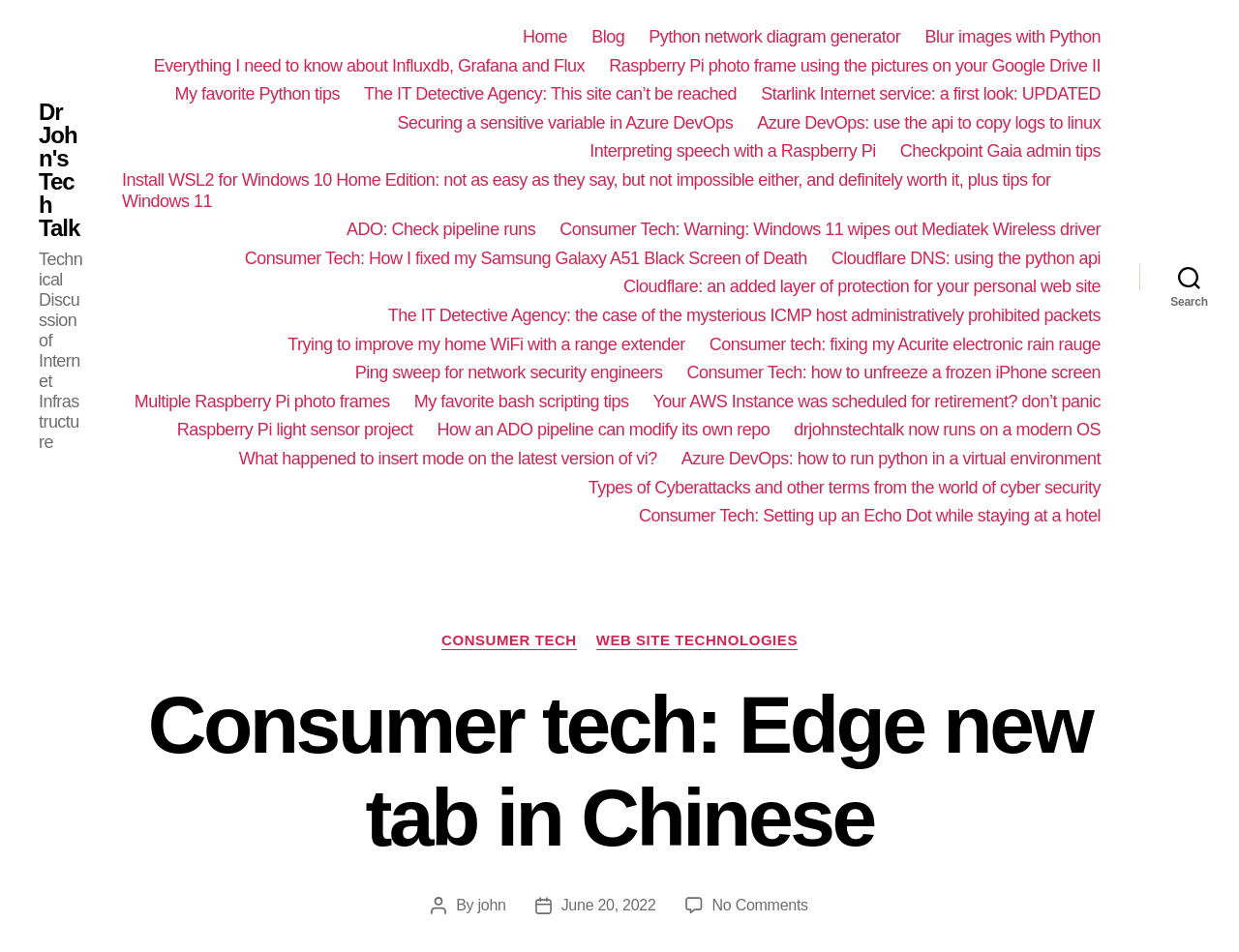Locate the bounding box coordinates of the element that should be clicked to fulfill the instruction: "View the 'Python network diagram generator' post".

[0.524, 0.028, 0.727, 0.05]